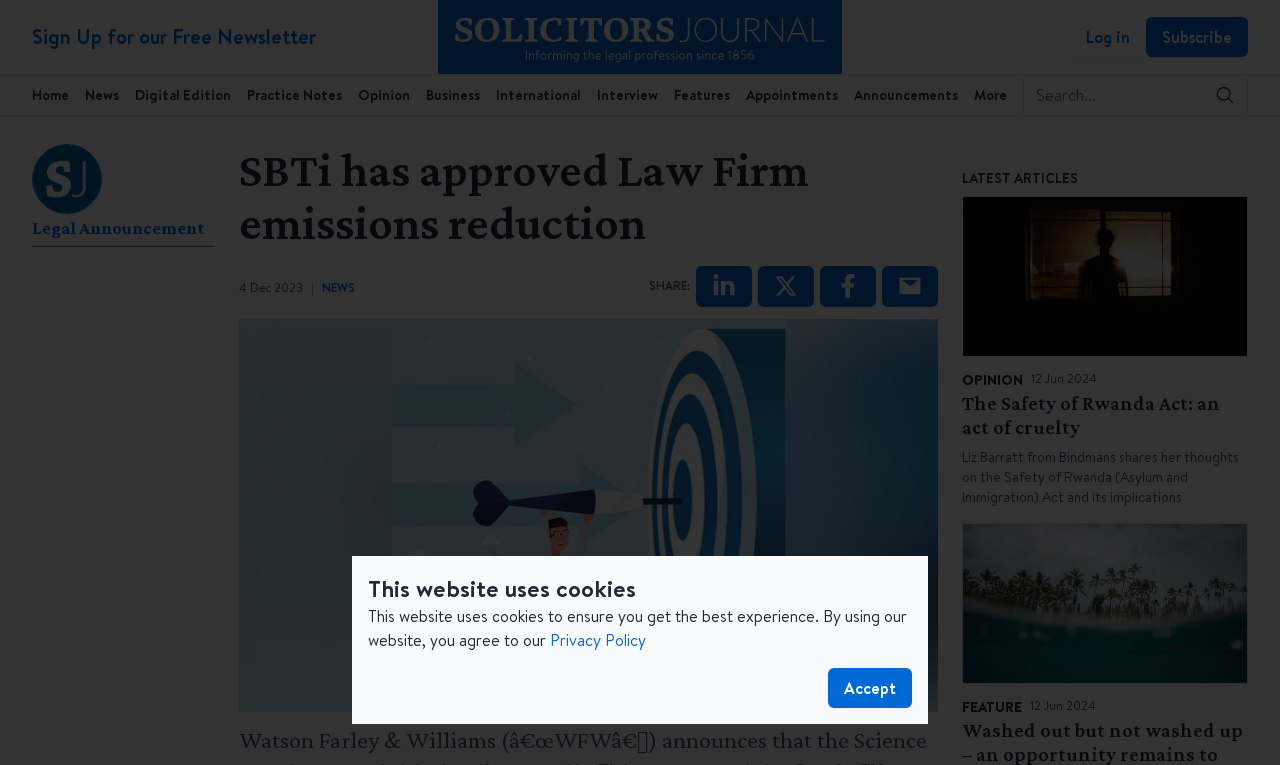What is the text of the first link in the top navigation bar?
Identify the answer in the screenshot and reply with a single word or phrase.

Home